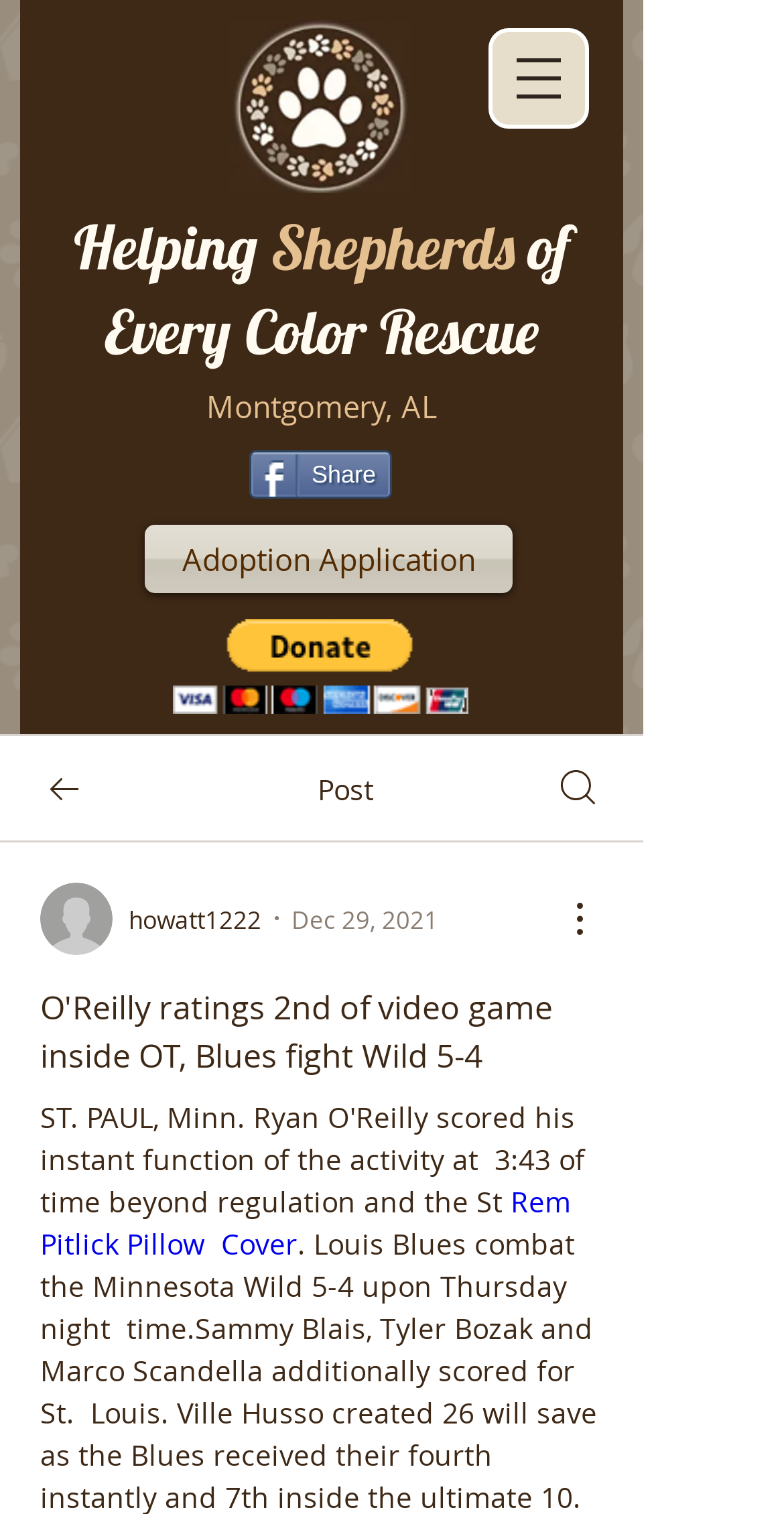Please mark the clickable region by giving the bounding box coordinates needed to complete this instruction: "Like the post".

None